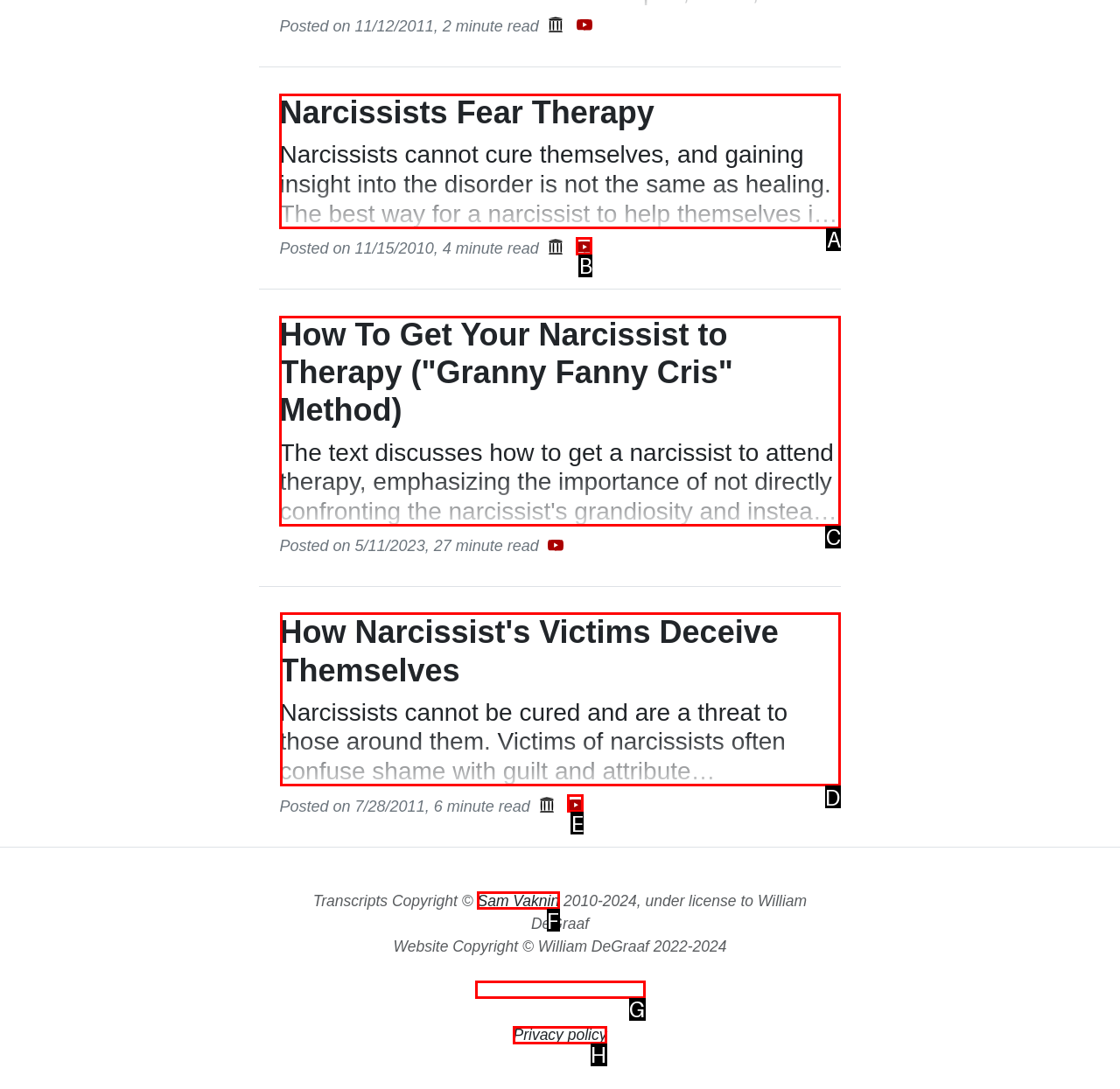Tell me the letter of the correct UI element to click for this instruction: Read How Narcissist's Victims Deceive Themselves. Answer with the letter only.

D